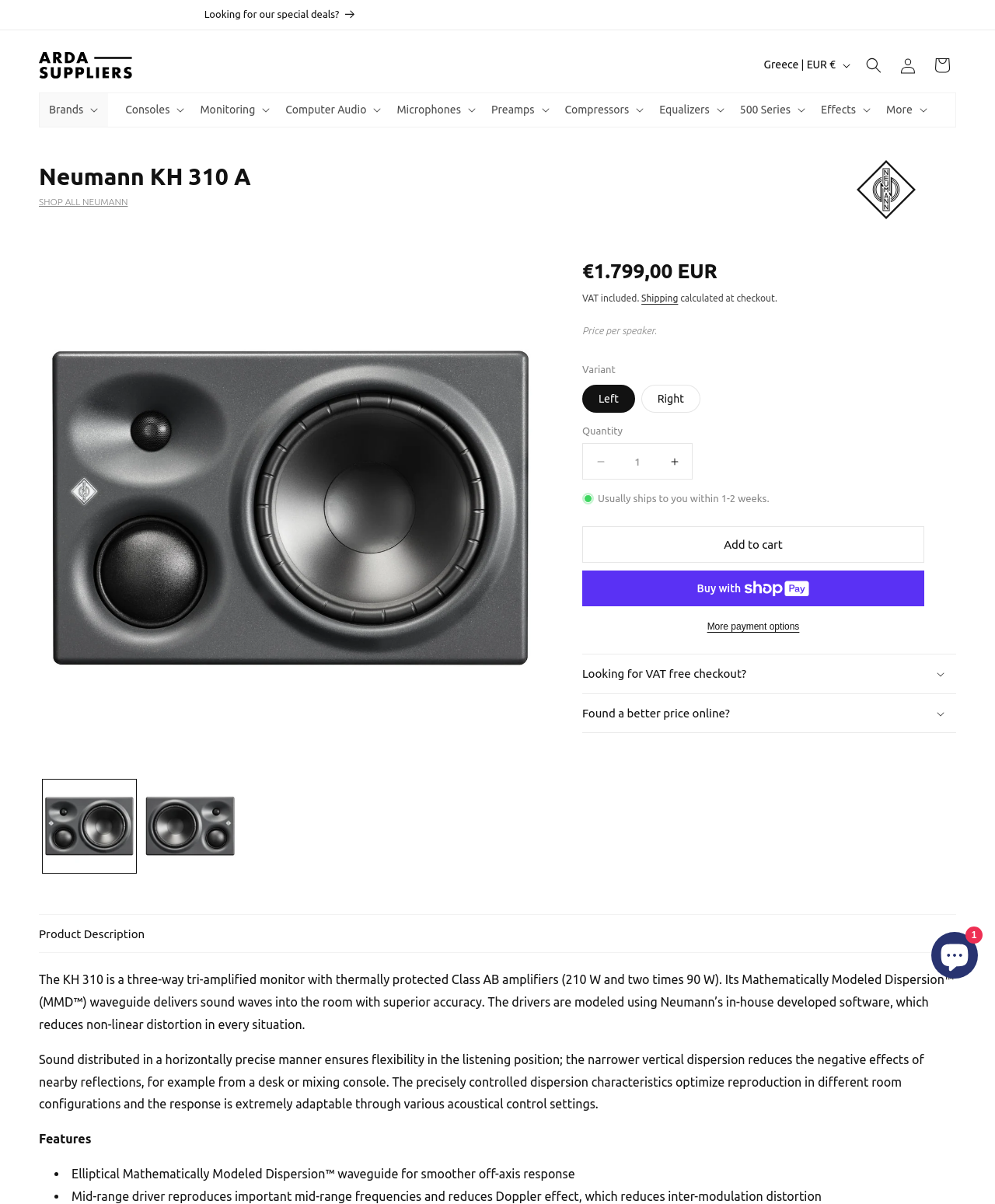Please locate the bounding box coordinates of the region I need to click to follow this instruction: "Search for a product".

[0.861, 0.04, 0.895, 0.068]